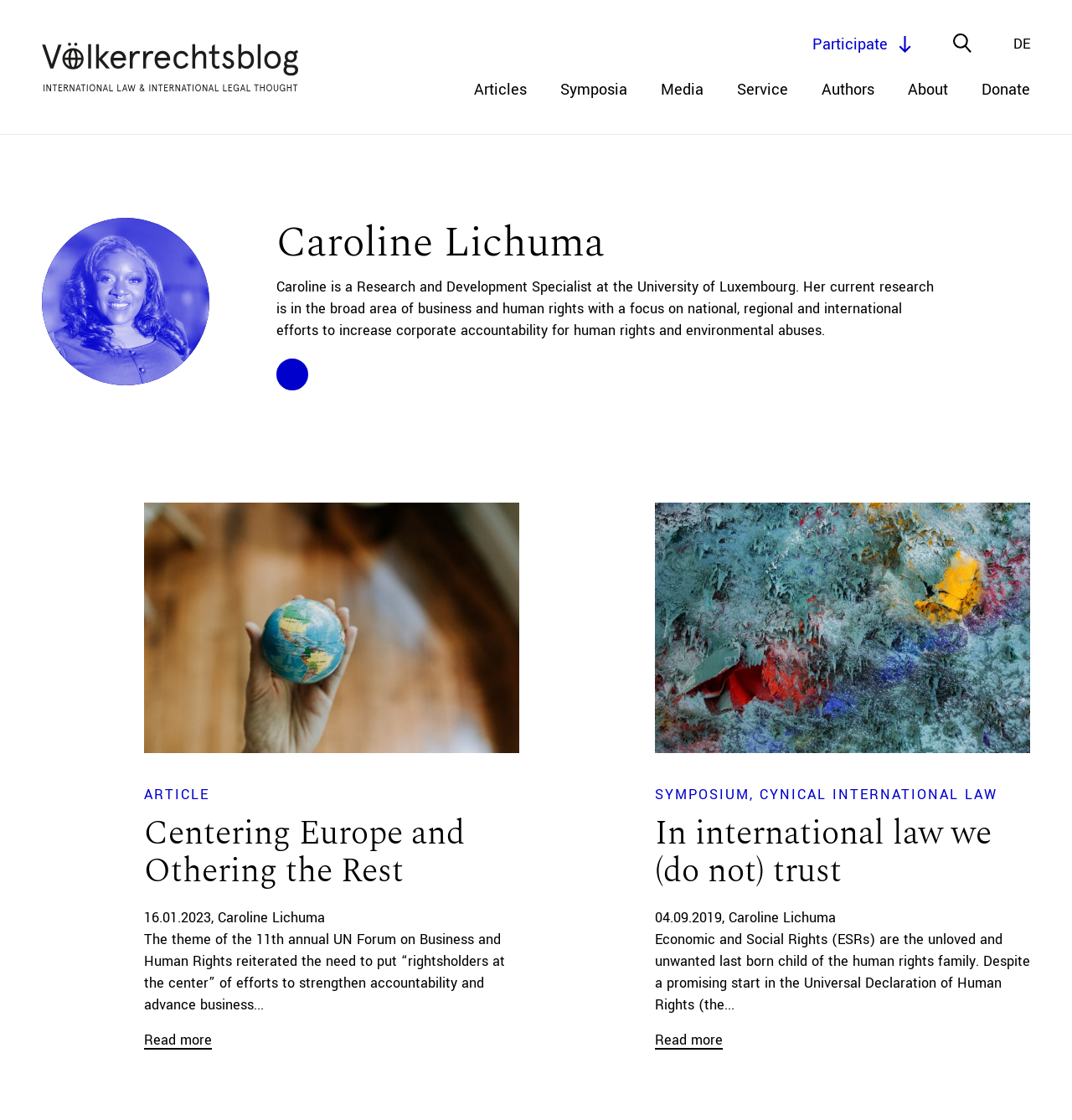Can you specify the bounding box coordinates for the region that should be clicked to fulfill this instruction: "Read the symposium 'In international law we (do not) trust'".

[0.516, 0.449, 0.961, 0.938]